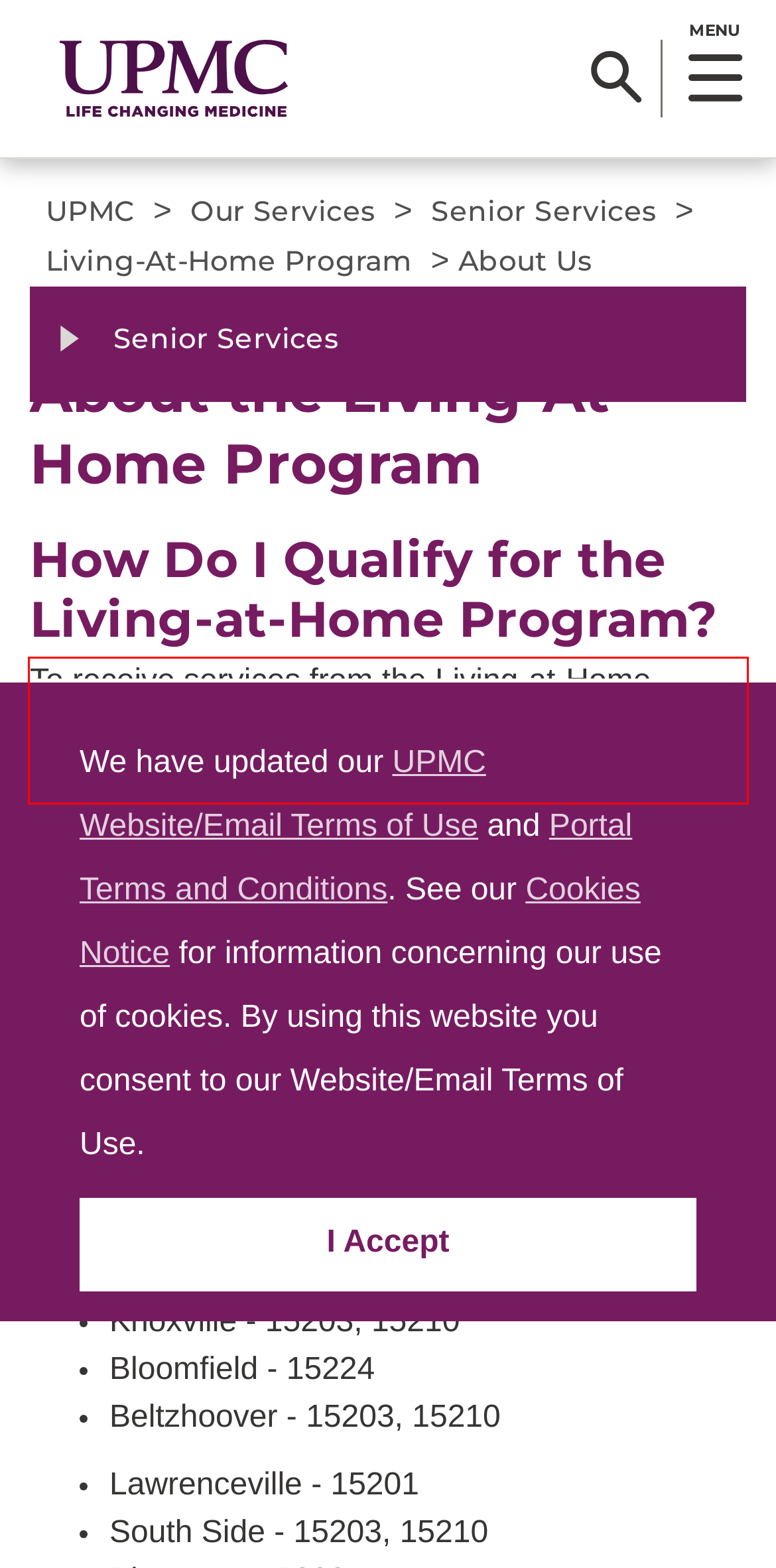You are given a screenshot with a red rectangle. Identify and extract the text within this red bounding box using OCR.

To receive services from the Living-at-Home Program, you must be at least 70 years old and live in one of these Pittsburgh neighborhoods: